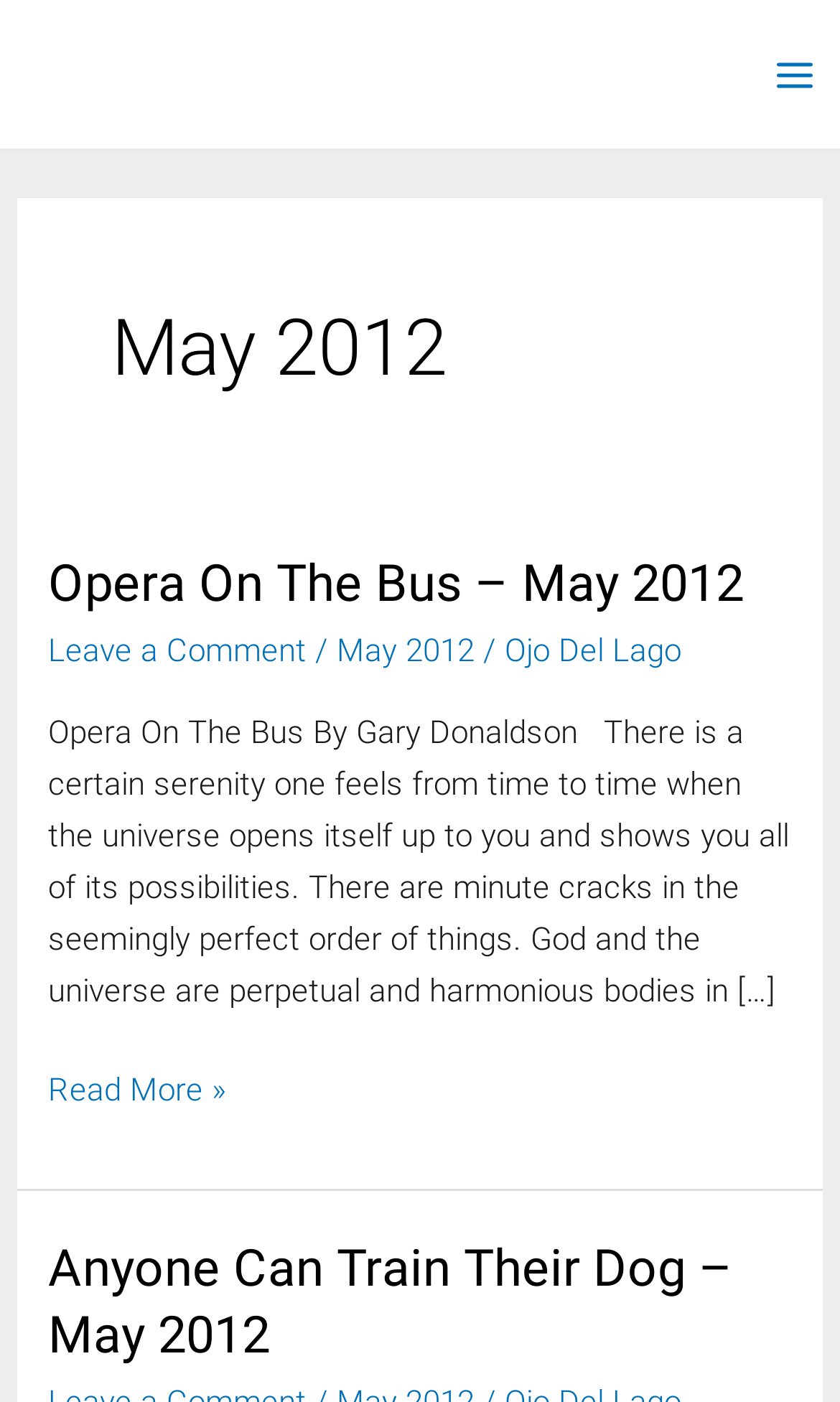Give a detailed account of the webpage's layout and content.

The webpage is an archive page for May 2012, with a main menu button located at the top right corner. Above the main content area, there is a heading that reads "May 2012". 

The main content area is divided into multiple sections, each containing an article. The first article has a heading "Opera On The Bus – May 2012" located at the top, followed by a link with the same text. Below the heading, there is a section with links to "Leave a Comment", "May 2012", and "Ojo Del Lago", separated by forward slashes. The article's content is a long paragraph of text that describes an experience of feeling serenity and the universe opening up to show its possibilities. At the bottom of the article, there is a "Read More" link.

Below the first article, there is a second article with a heading "Anyone Can Train Their Dog – May 2012", followed by a link with the same text. 

At the top left corner, there is a search button with the text "Search".